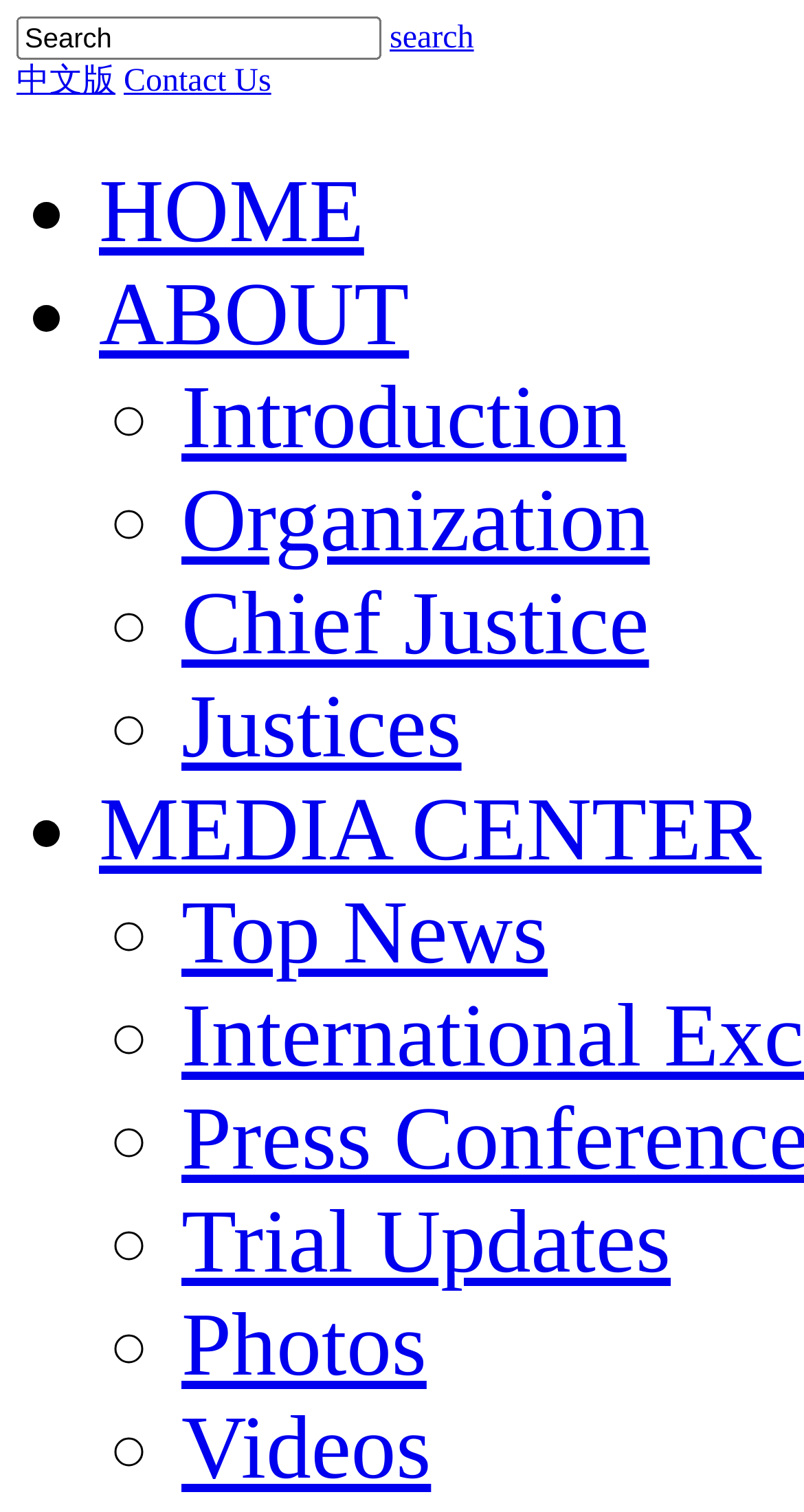Indicate the bounding box coordinates of the element that must be clicked to execute the instruction: "visit media center". The coordinates should be given as four float numbers between 0 and 1, i.e., [left, top, right, bottom].

[0.123, 0.516, 0.947, 0.582]